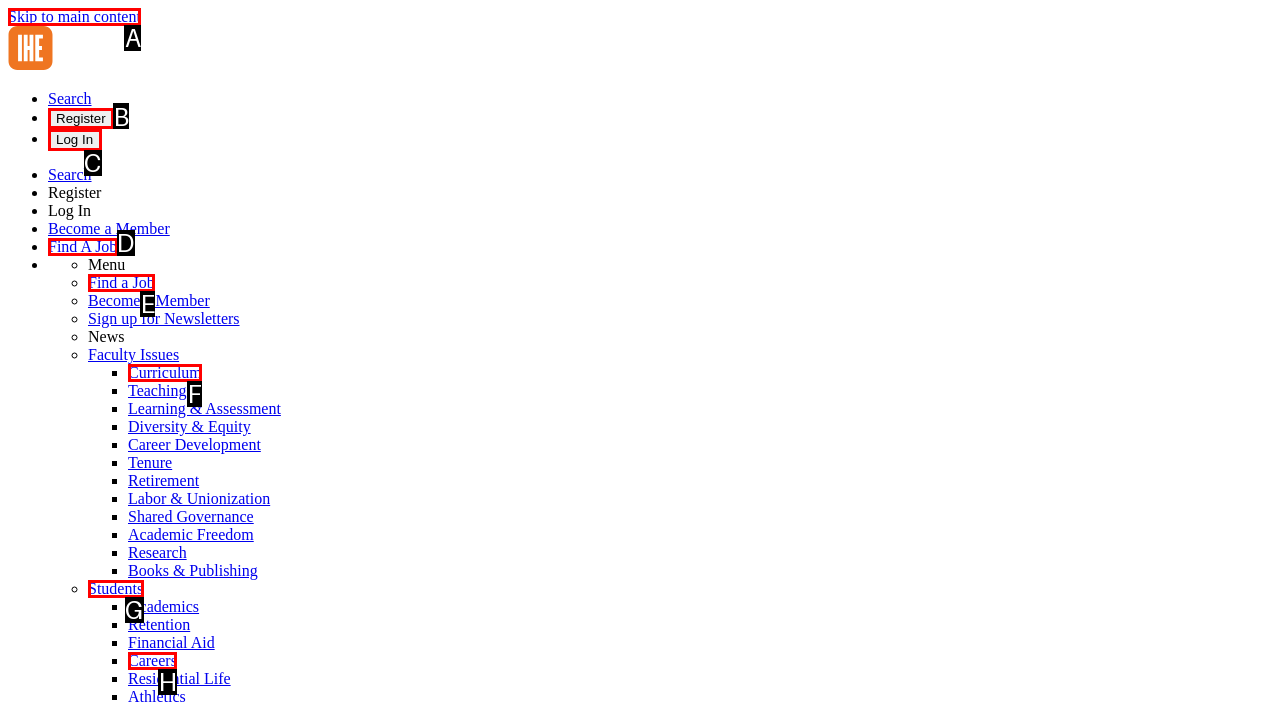To complete the instruction: Register an account, which HTML element should be clicked?
Respond with the option's letter from the provided choices.

B